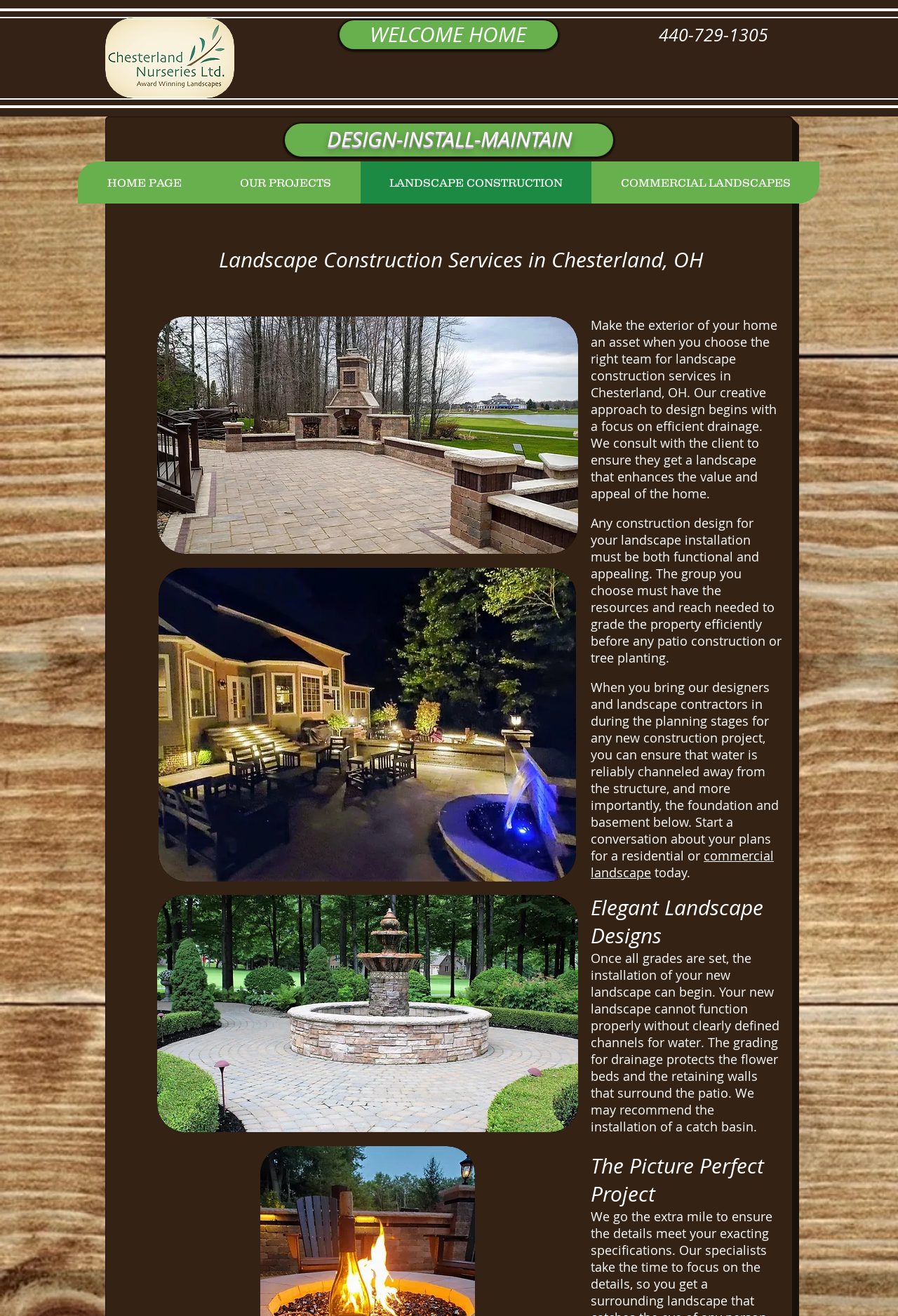Provide an in-depth caption for the webpage.

The webpage is about landscape construction services in Chesterland, OH, and how they can transform any home into a showplace. At the top left corner, there is a logo of Chesterland Nurseries. Below the logo, there is a heading "WELCOME HOME" followed by a phone number "440-729-1305". 

On the top right side, there is a navigation menu with links to "HOME PAGE", "OUR PROJECTS", "LANDSCAPE CONSTRUCTION", and "COMMERCIAL LANDSCAPES". 

Below the navigation menu, there is a heading "Landscape Construction Services in Chesterland, OH" followed by three images: "New Patios - Chesterland, OH", "Anthony and Josefina 2020 6.jpg", and "Residential Maintenance - Chesterland, OH". 

To the right of the images, there are four paragraphs of text describing the importance of efficient drainage, functional and appealing landscape design, and the benefits of involving landscape contractors in the planning stages of a construction project. There is also a link to "commercial landscape" within the text. 

Below the text, there is a heading "Elegant Landscape Designs" followed by another paragraph describing the installation of a new landscape and the importance of grading for drainage. 

Finally, at the bottom of the page, there is a heading "The Picture Perfect Project" and a heading "DESIGN-INSTALL-MAINTAIN" on the left side.